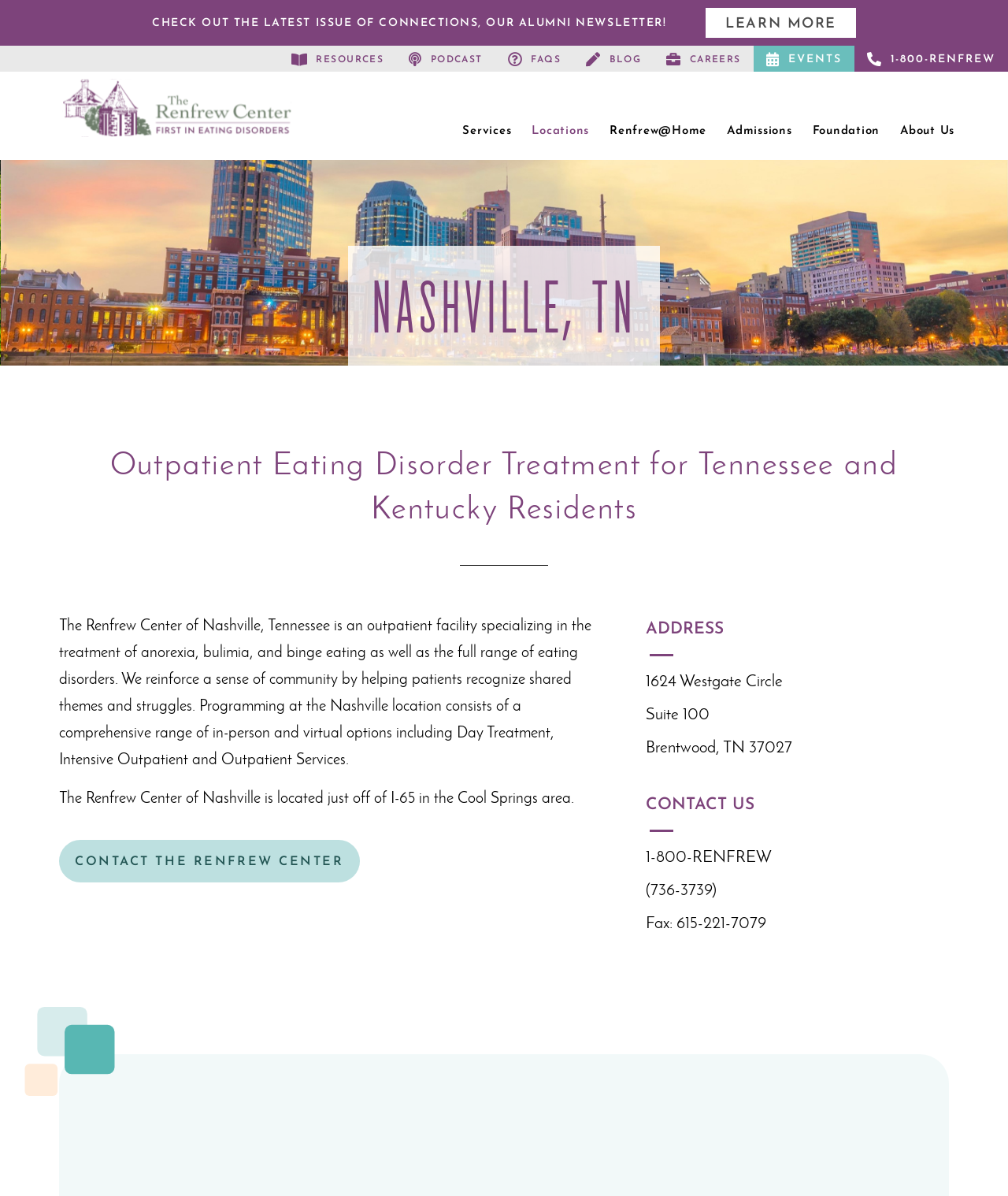Please give a succinct answer using a single word or phrase:
What is the name of the facility?

The Renfrew Center